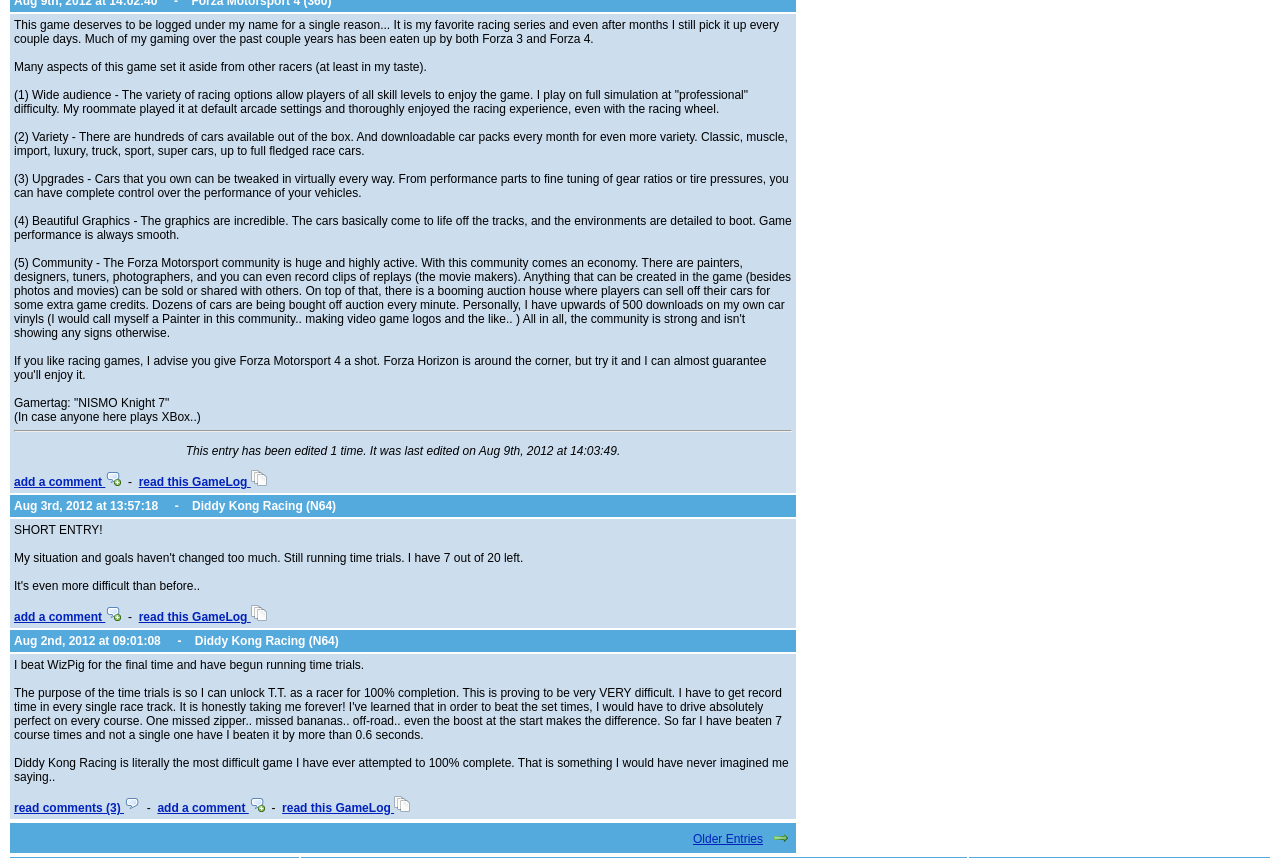Extract the bounding box coordinates for the UI element described as: "add a comment".

[0.011, 0.711, 0.095, 0.727]